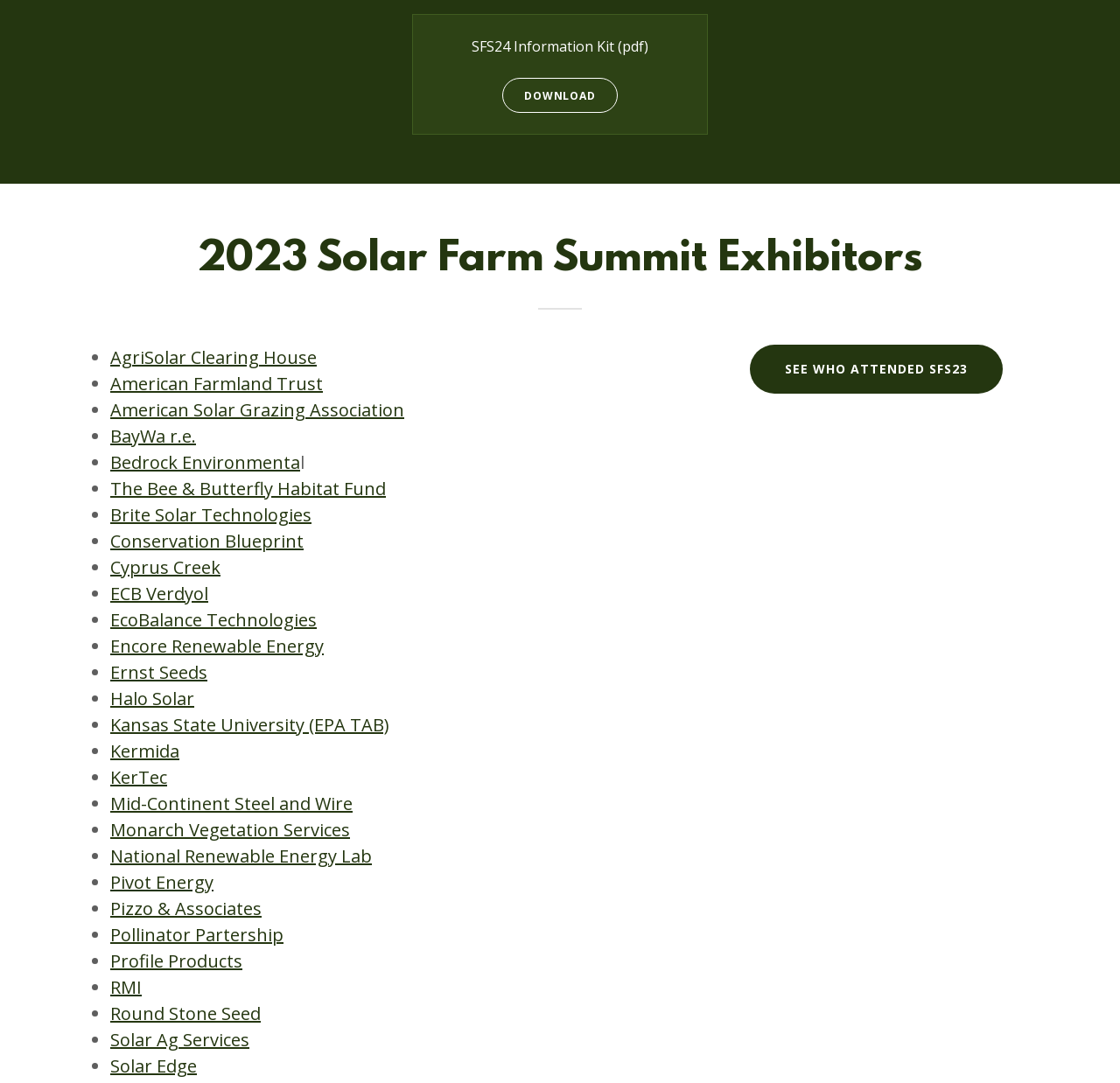Bounding box coordinates are specified in the format (top-left x, top-left y, bottom-right x, bottom-right y). All values are floating point numbers bounded between 0 and 1. Please provide the bounding box coordinate of the region this sentence describes: Kansas State University (EPA TAB)

[0.098, 0.658, 0.348, 0.68]